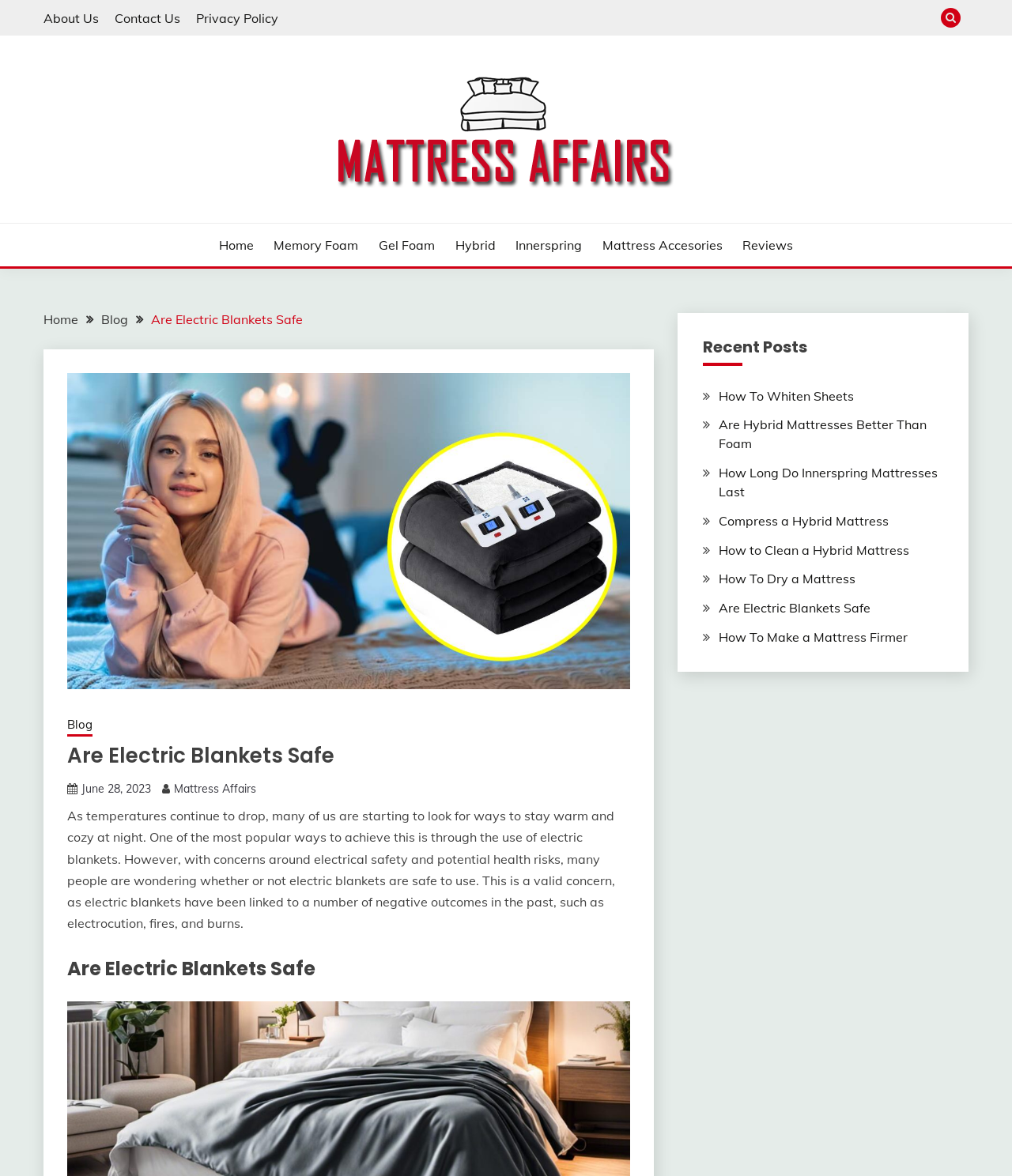What is the website's name?
Please answer the question with as much detail and depth as you can.

I determined the website's name by looking at the top-left corner of the webpage, where I found the logo and the text 'Mattress Affairs'. This is a common location for website names and logos.